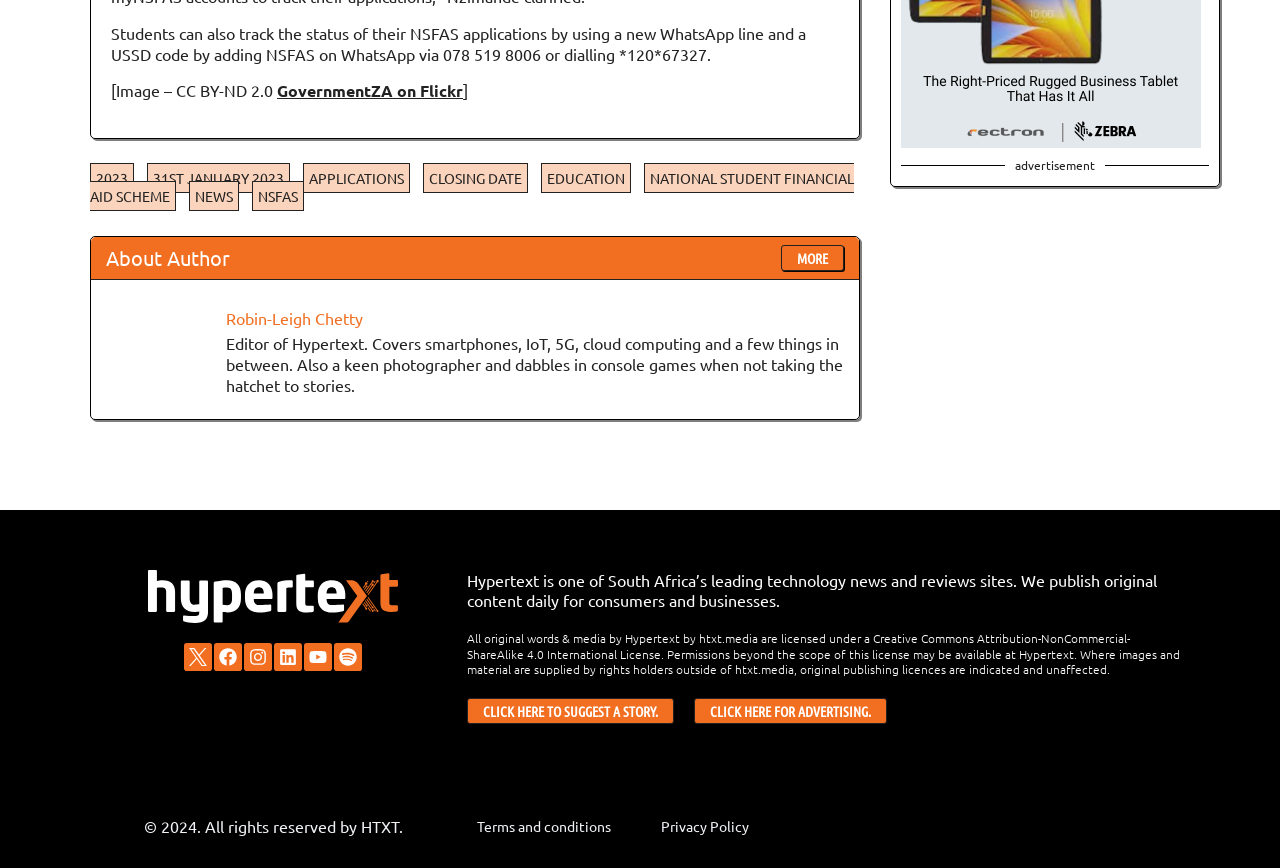Please answer the following question using a single word or phrase: 
What is the closing date for applications?

31ST JANUARY 2023